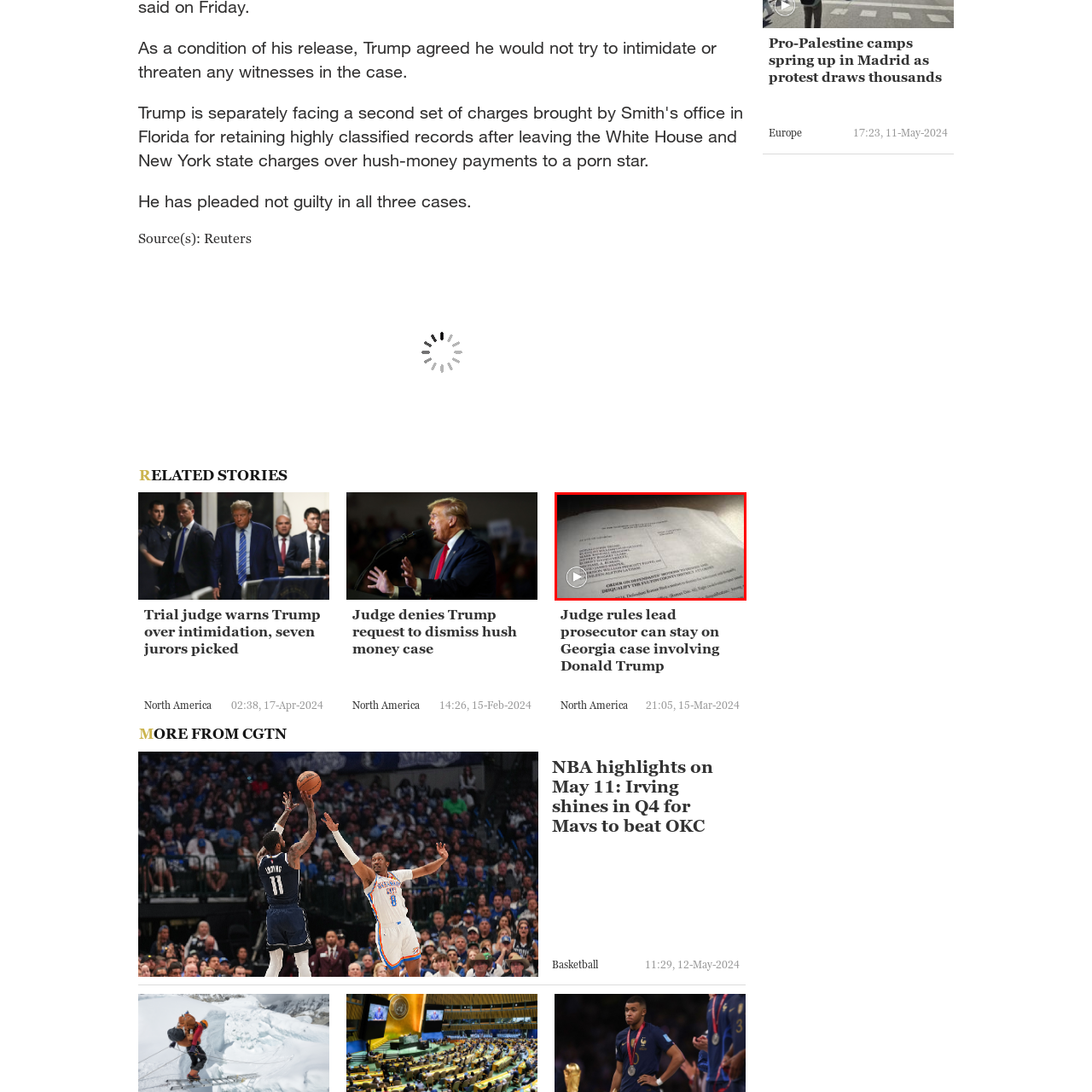Look closely at the image highlighted in red, What is the purpose of the play button icon? 
Respond with a single word or phrase.

To indicate a video or multimedia element